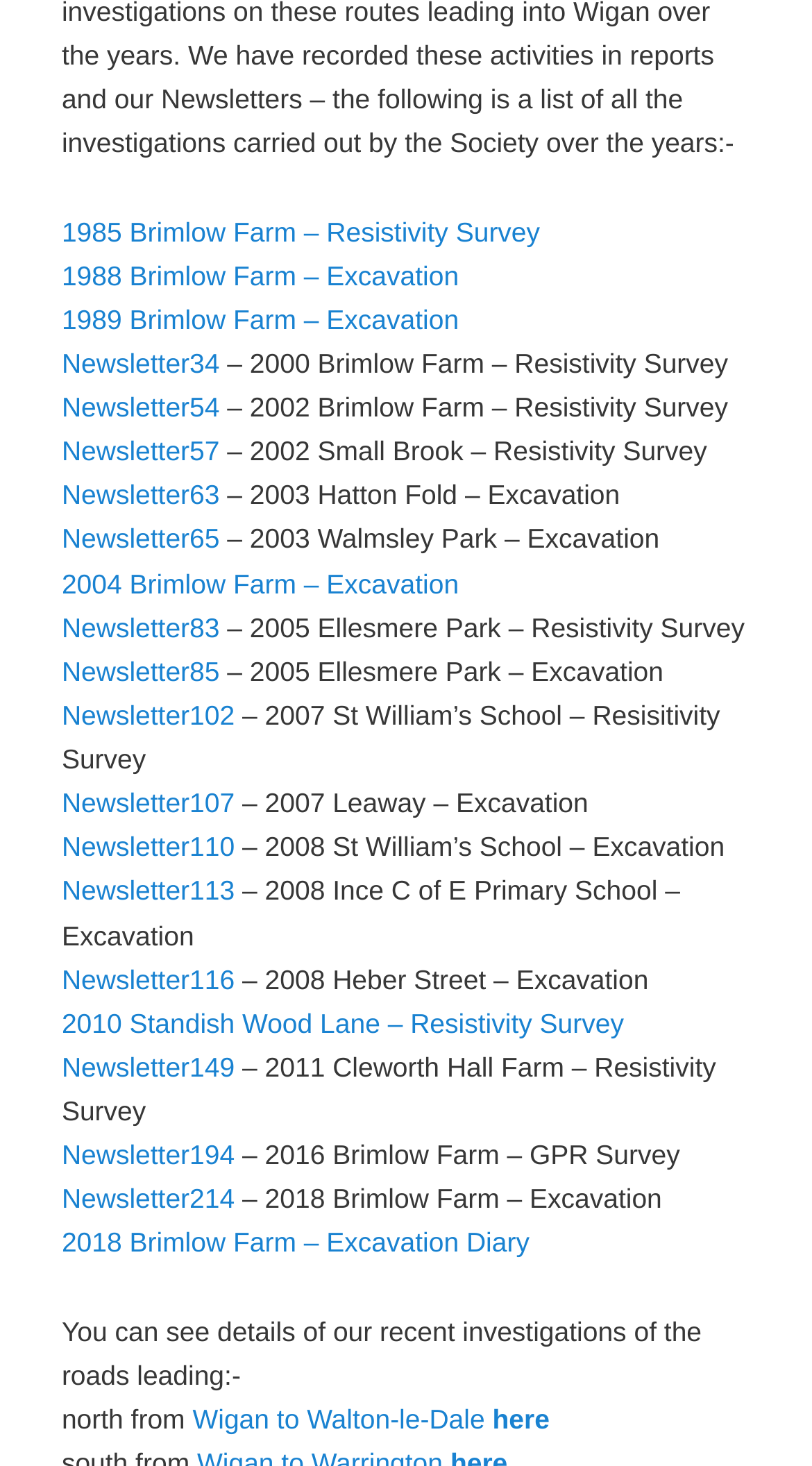Please indicate the bounding box coordinates for the clickable area to complete the following task: "View 2018 Brimlow Farm – Excavation Diary". The coordinates should be specified as four float numbers between 0 and 1, i.e., [left, top, right, bottom].

[0.076, 0.837, 0.652, 0.859]